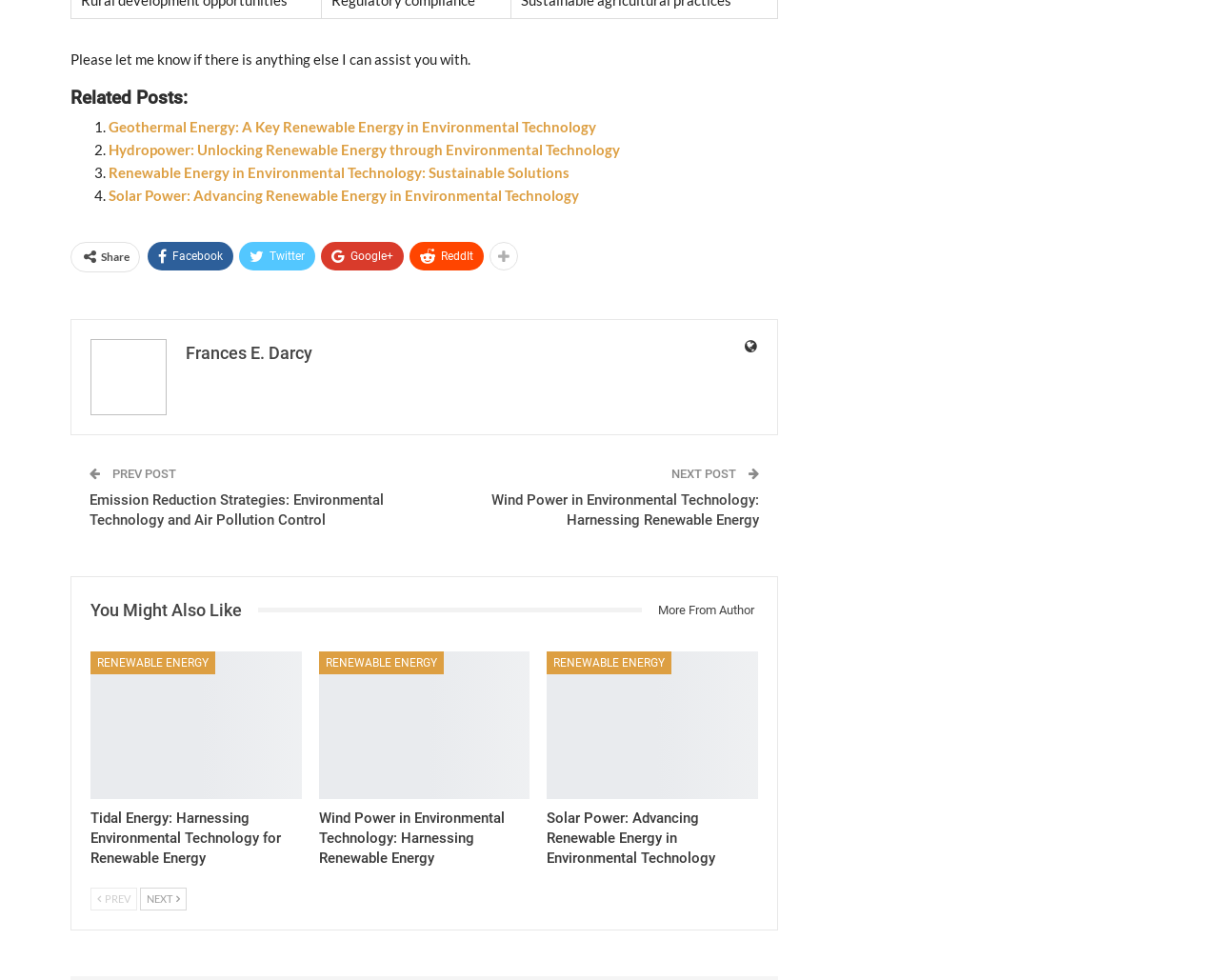Please identify the bounding box coordinates of the clickable element to fulfill the following instruction: "Click on the 'Geothermal Energy: A Key Renewable Energy in Environmental Technology' link". The coordinates should be four float numbers between 0 and 1, i.e., [left, top, right, bottom].

[0.089, 0.12, 0.489, 0.138]